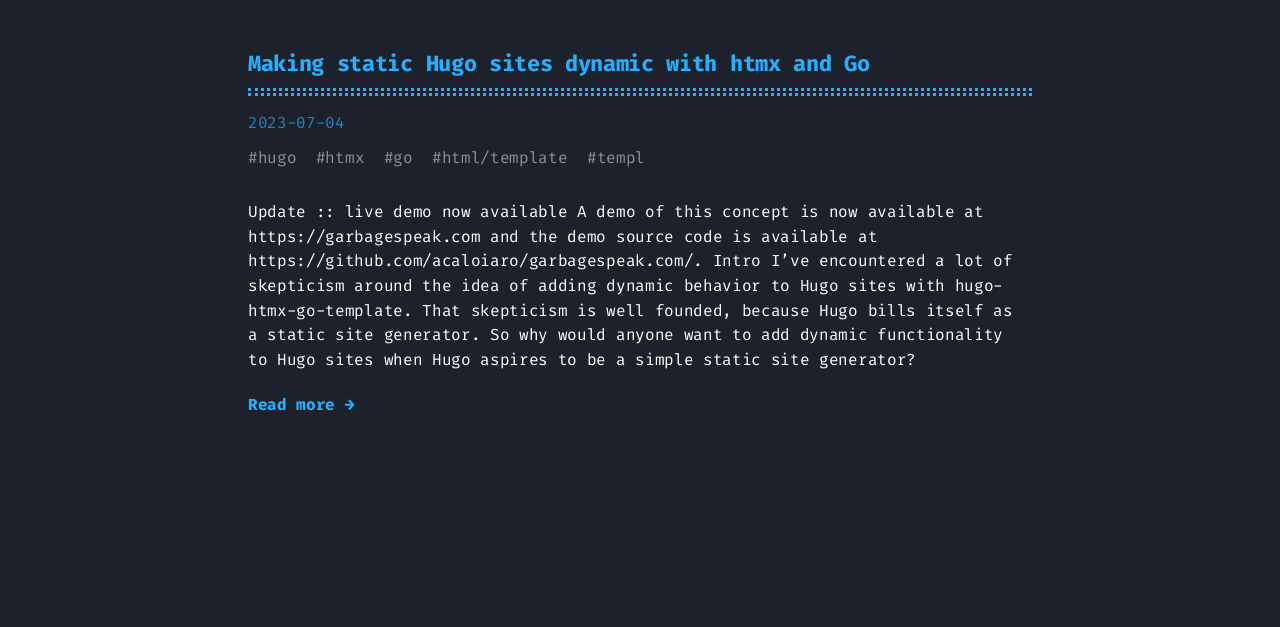Give a one-word or phrase response to the following question: What is the name of the website where the demo is available?

garbagespeak.com